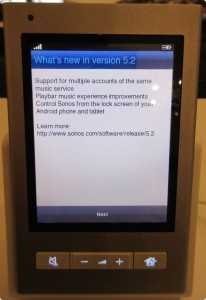What type of devices can control Sonos from the lock screen?
Using the image as a reference, answer the question in detail.

The update highlights the functionality of controlling Sonos from the lock screen of Android phones and tablets, indicating that these devices are compatible with this feature.